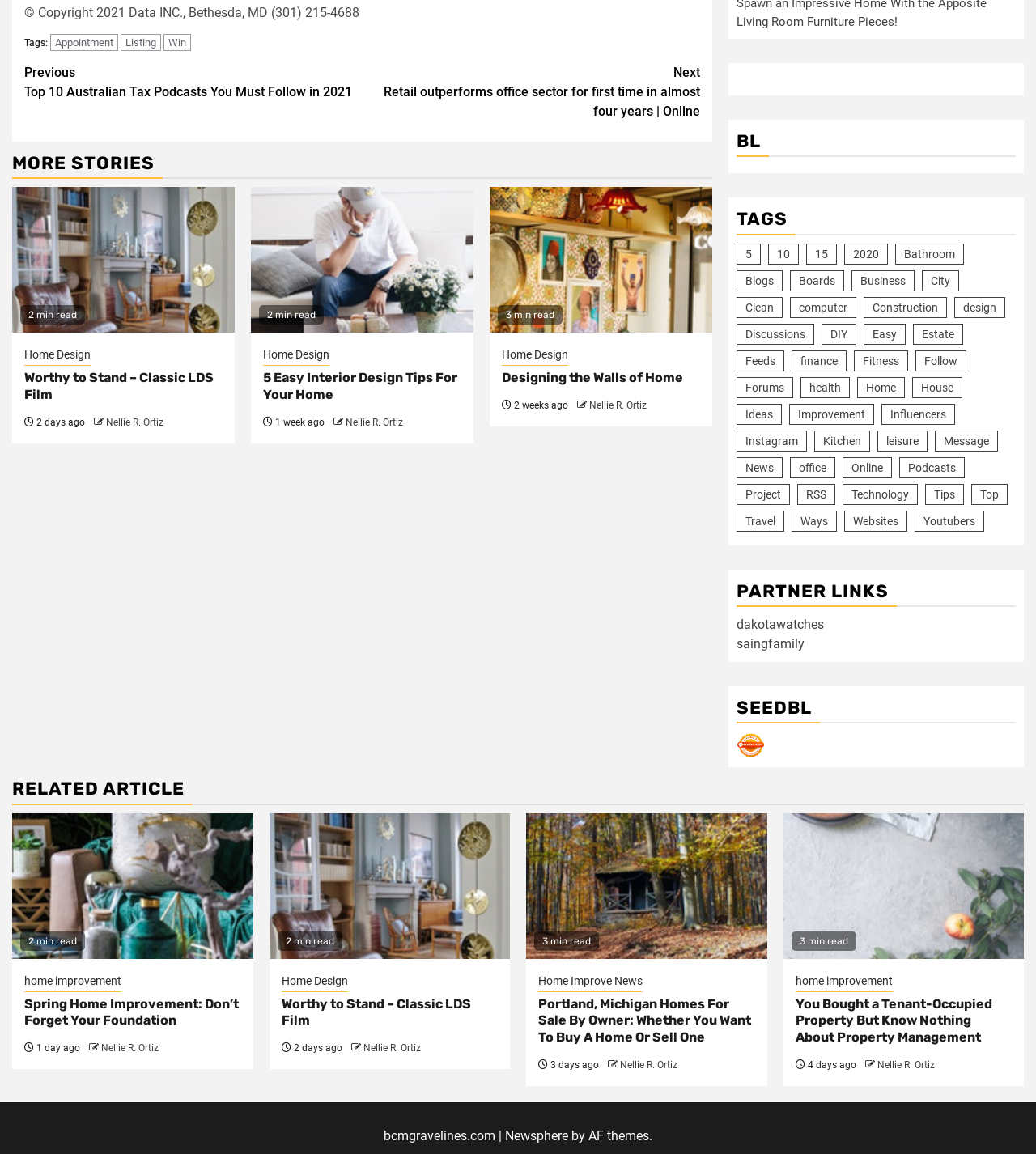Show the bounding box coordinates of the element that should be clicked to complete the task: "Read 'Worthy to Stand – Classic LDS Film'".

[0.023, 0.321, 0.206, 0.349]